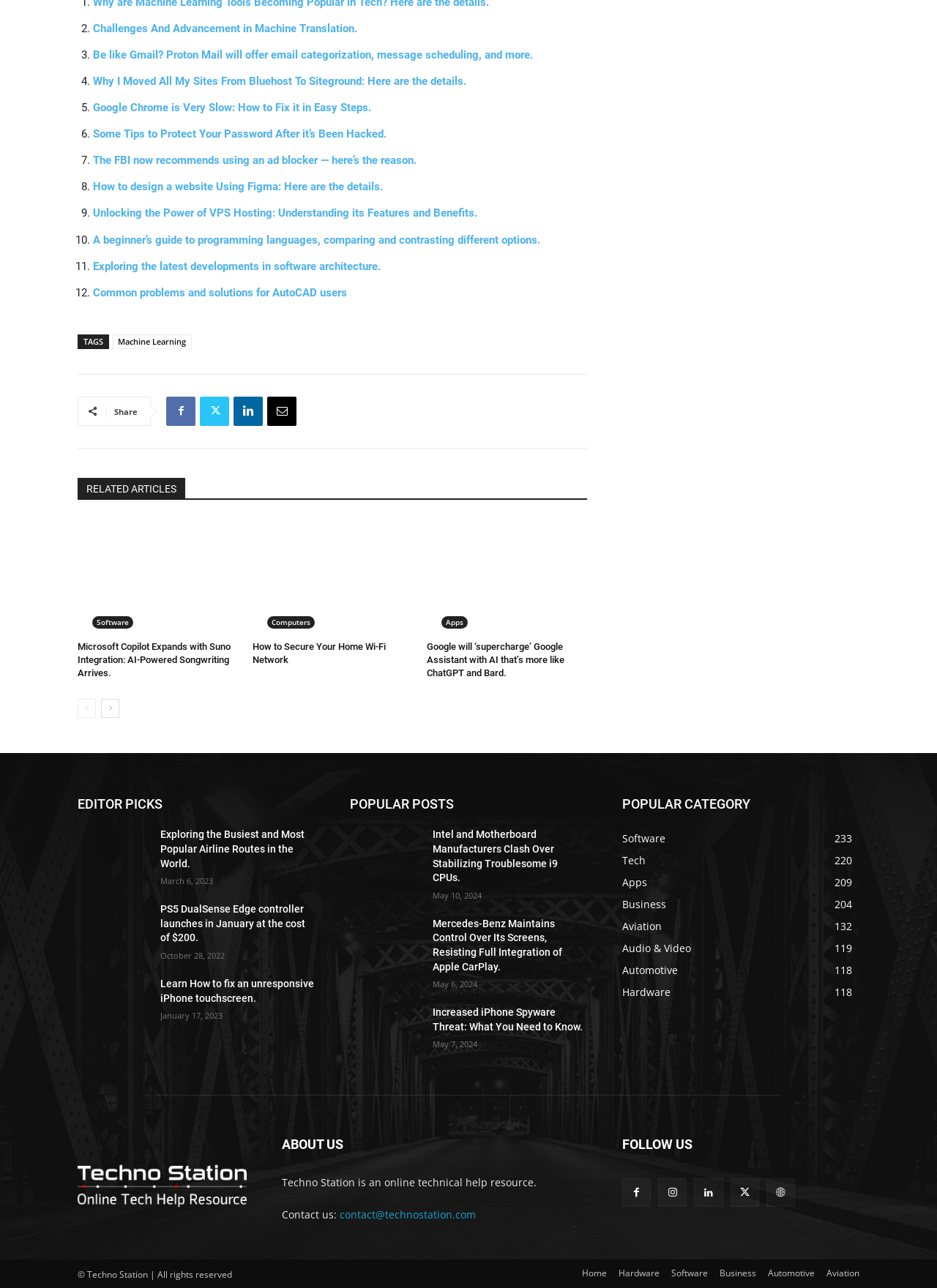What is the title of the first article under 'RELATED ARTICLES'? Please answer the question using a single word or phrase based on the image.

Microsoft Copilot Expands with Suno Integration: AI-Powered Songwriting Arrives.